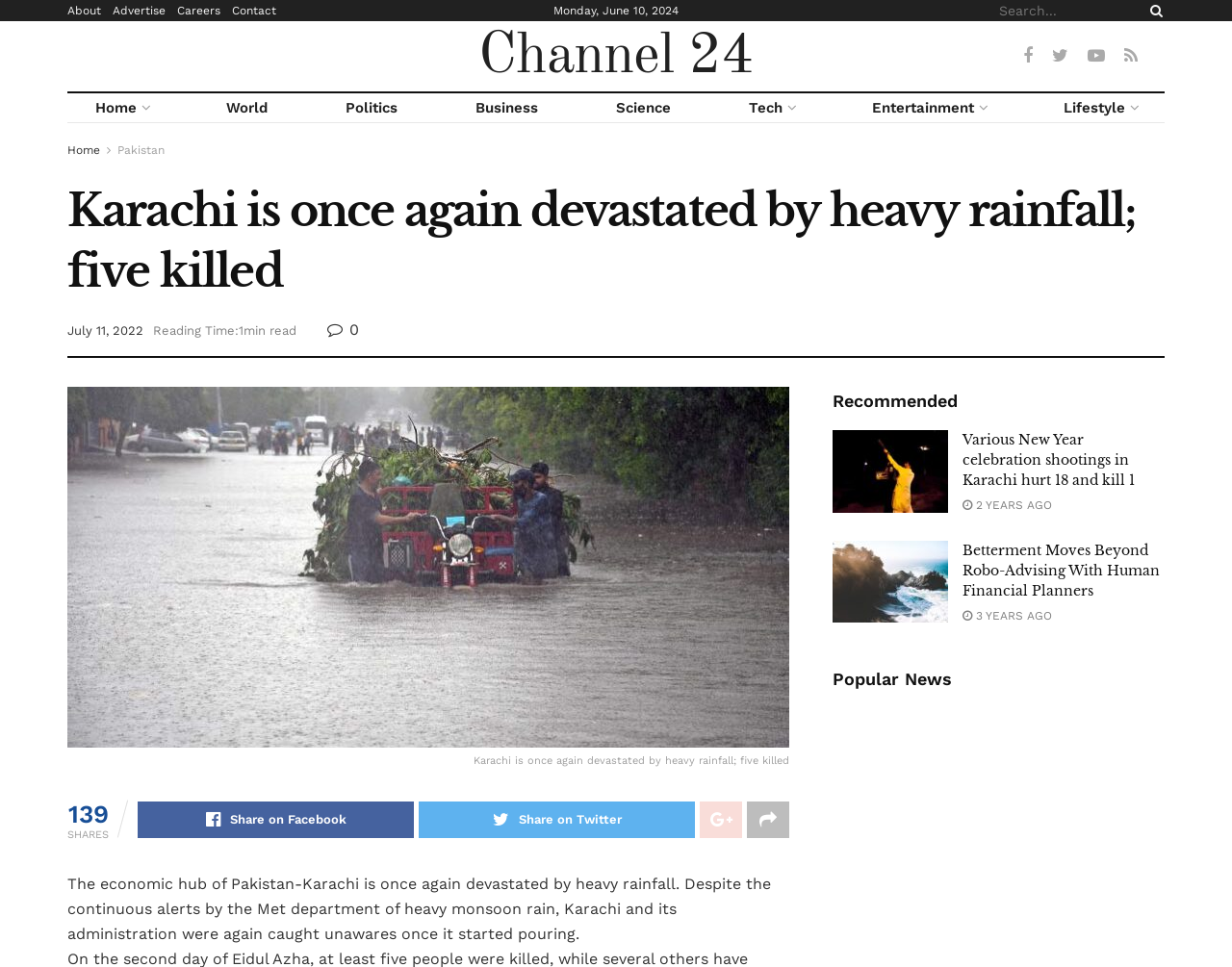Using the element description: "name="s" placeholder="Search..."", determine the bounding box coordinates for the specified UI element. The coordinates should be four float numbers between 0 and 1, [left, top, right, bottom].

[0.811, 0.0, 0.945, 0.022]